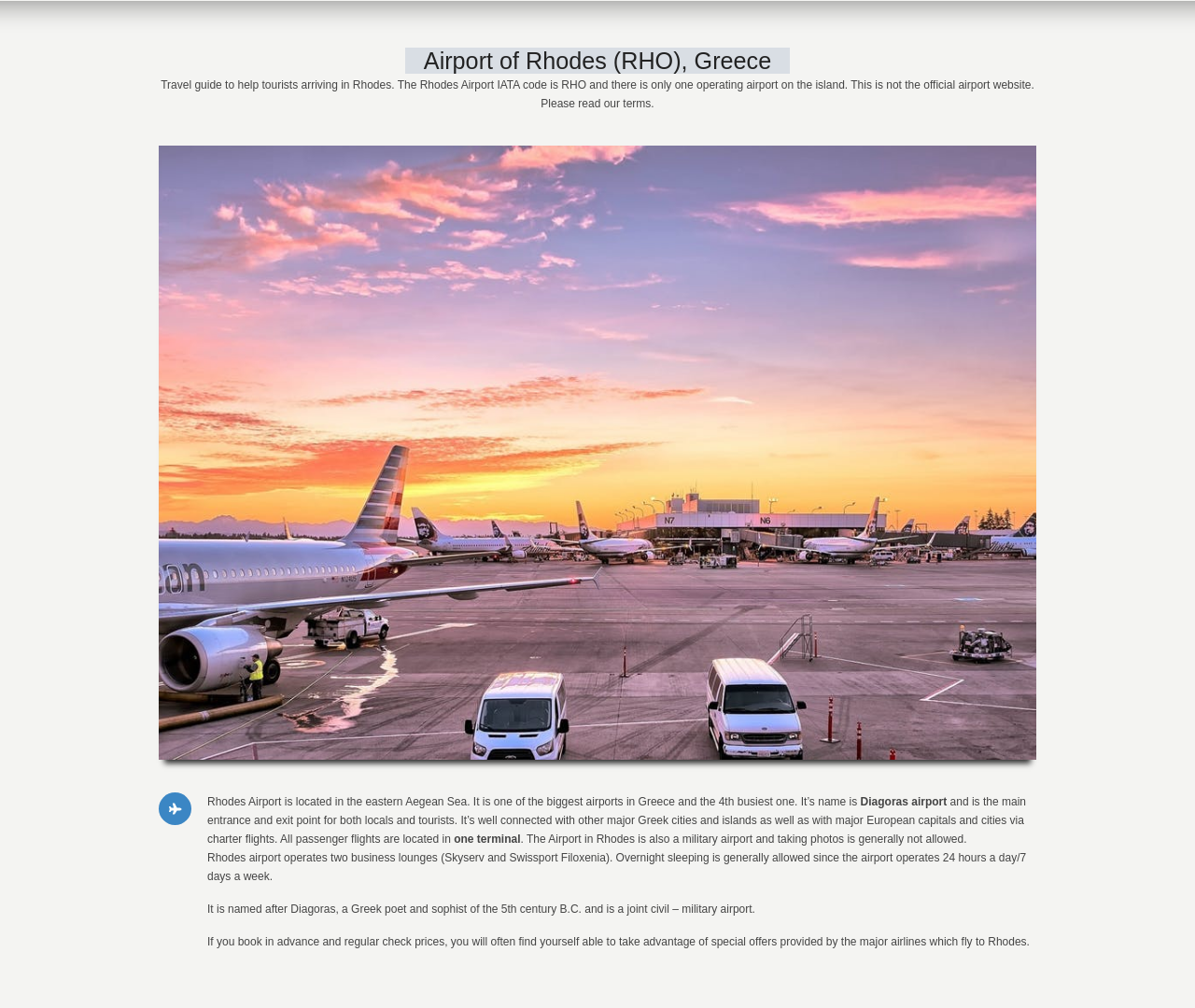Answer the question below in one word or phrase:
How many terminals are there in Rhodes Airport?

One